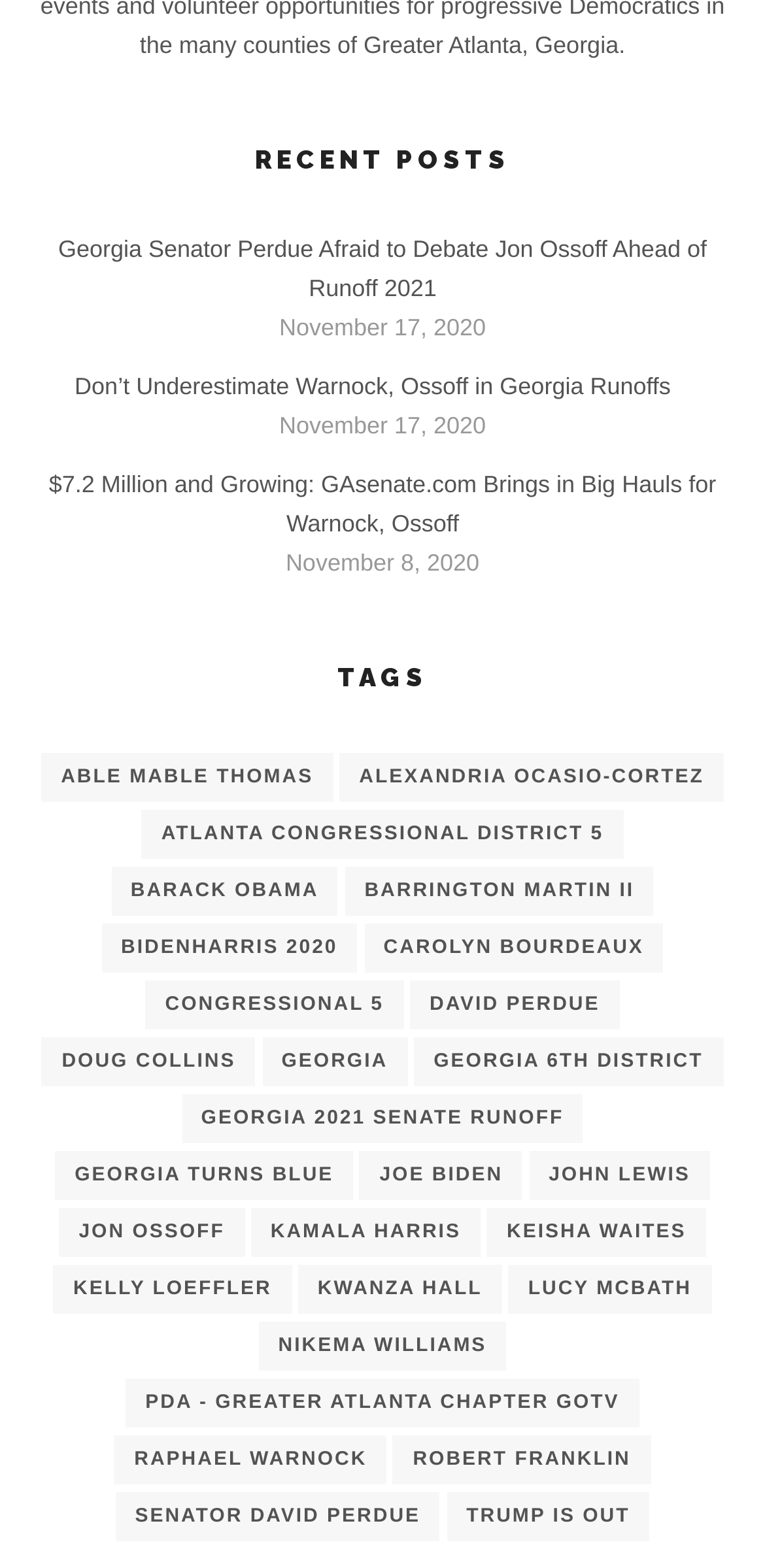How many tags are listed on the webpage?
Look at the image and answer with only one word or phrase.

26